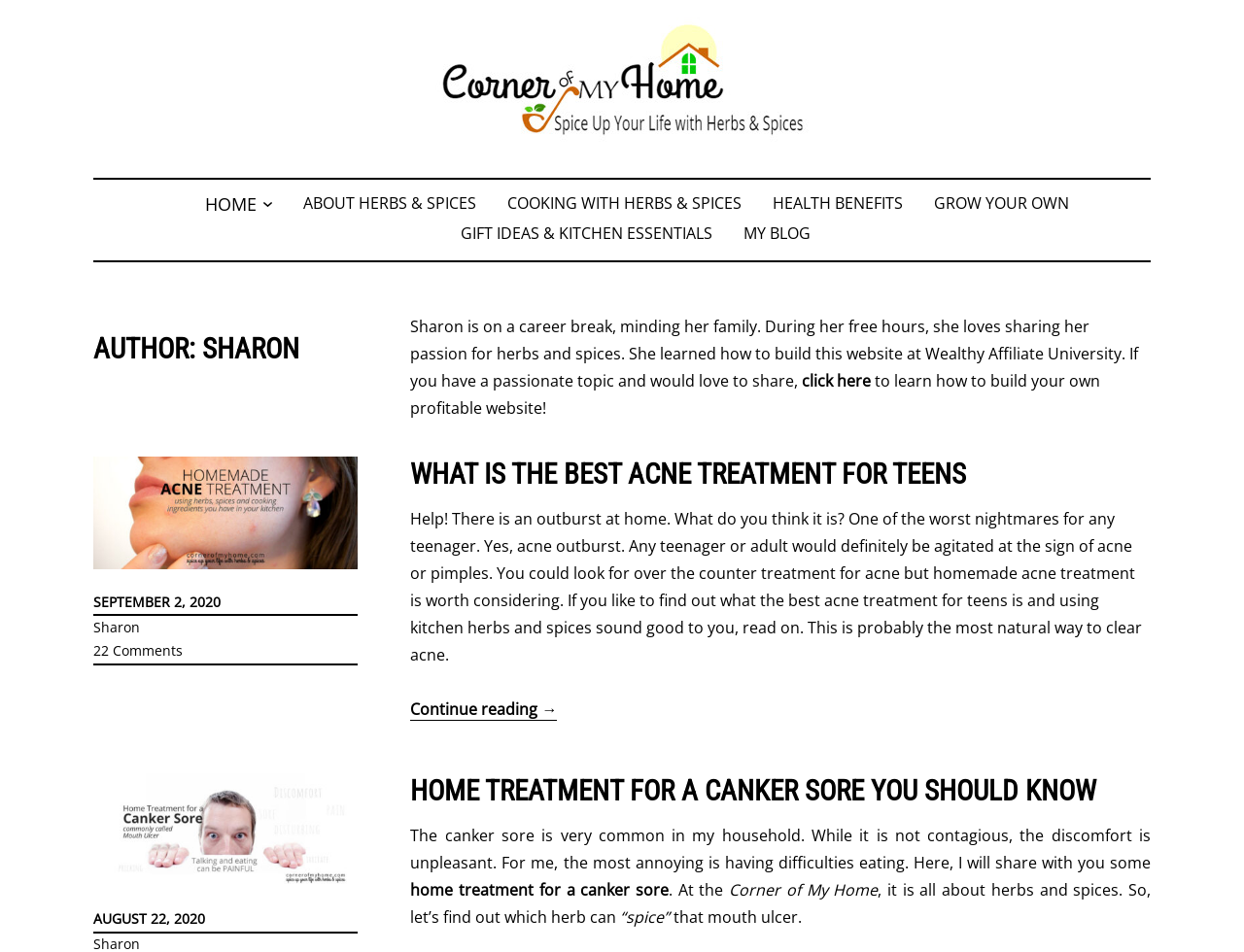What is the name of the author?
Could you answer the question in a detailed manner, providing as much information as possible?

The answer can be found in the heading 'AUTHOR: SHARON' which is located at the top of the webpage, indicating that the author of the blog is Sharon.